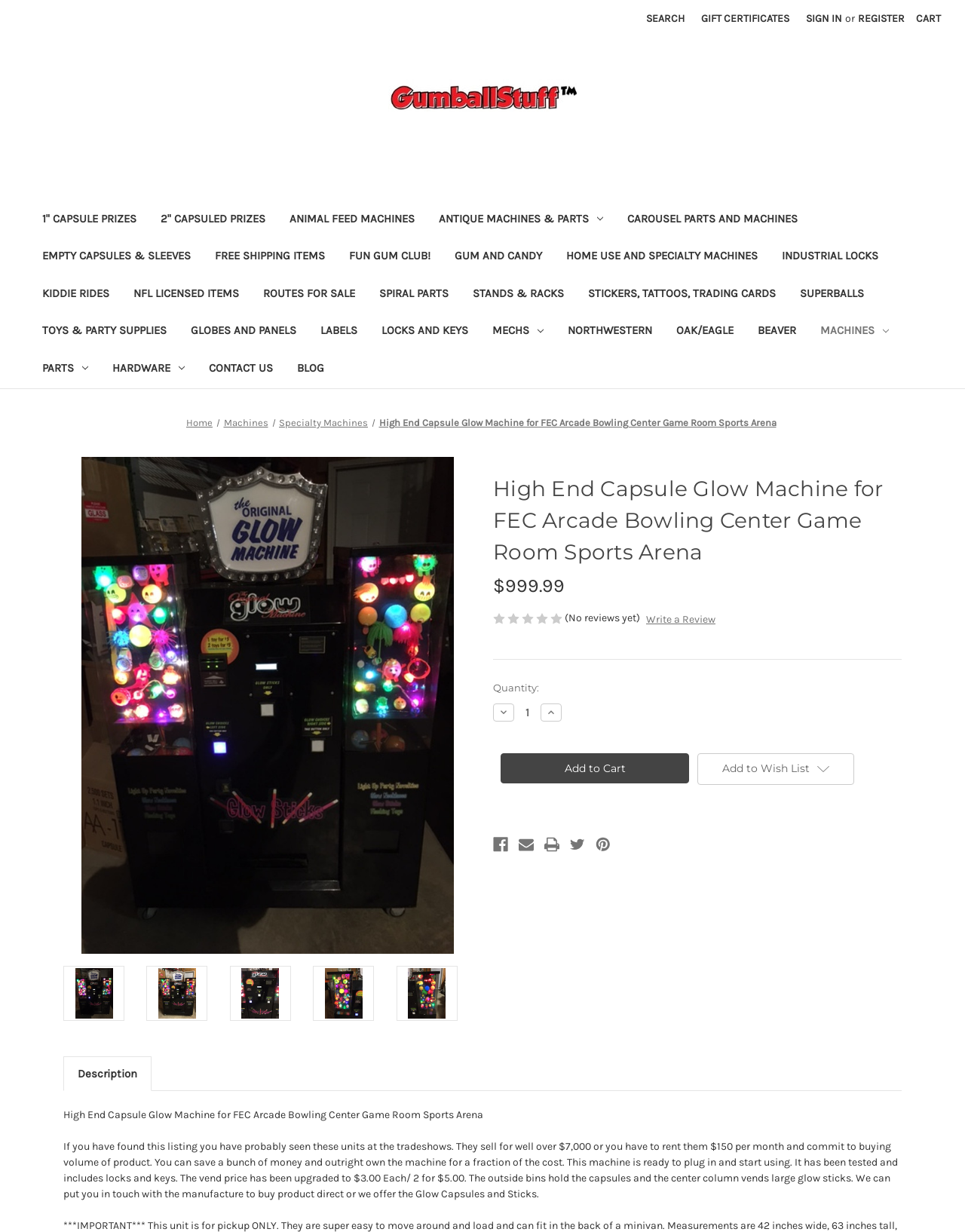Predict the bounding box of the UI element based on the description: "Stickers, Tattoos, Trading Cards". The coordinates should be four float numbers between 0 and 1, formatted as [left, top, right, bottom].

[0.597, 0.225, 0.816, 0.255]